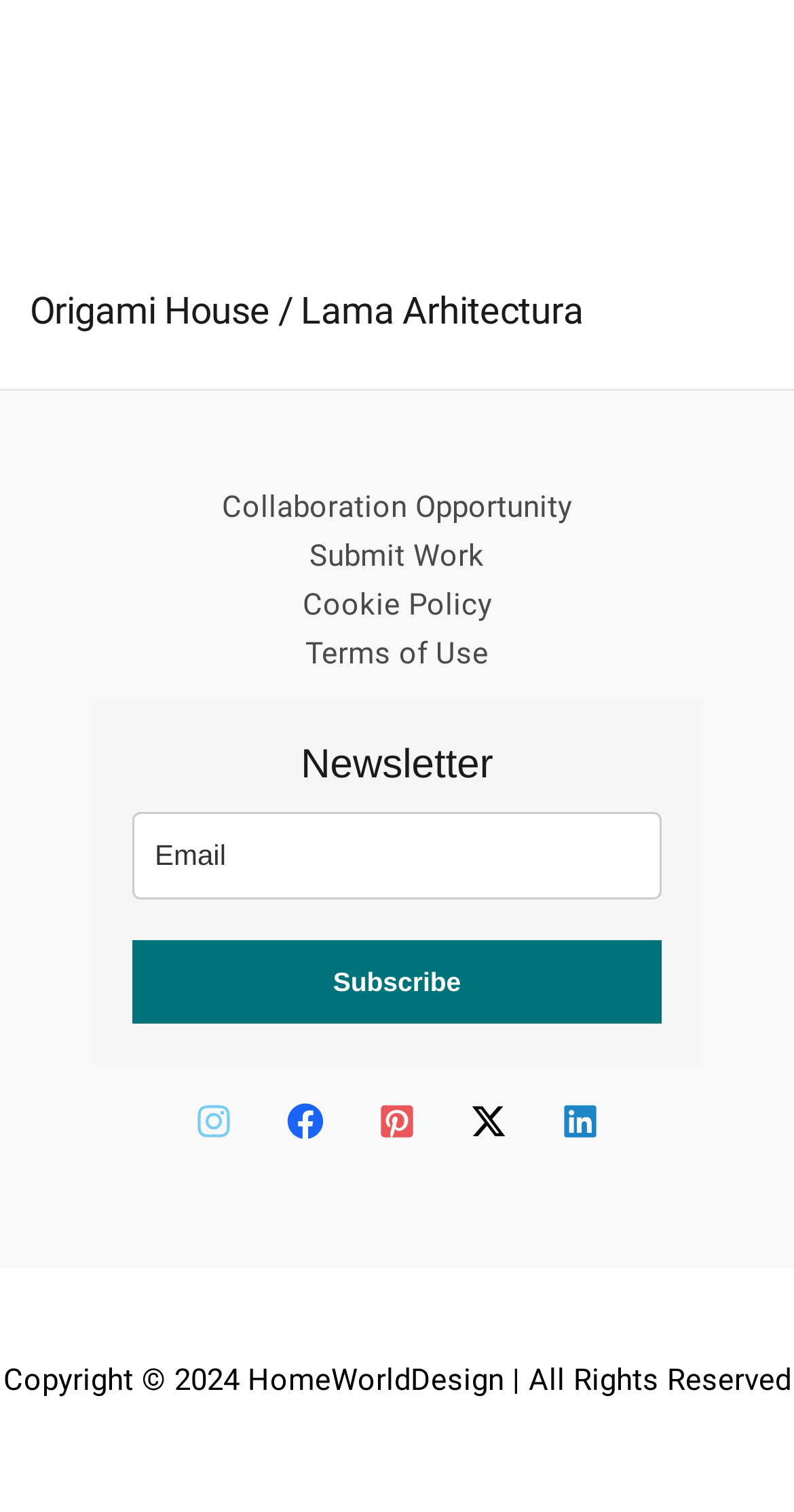Please determine the bounding box coordinates for the element that should be clicked to follow these instructions: "Read more about Origami House".

[0.037, 0.023, 0.963, 0.048]